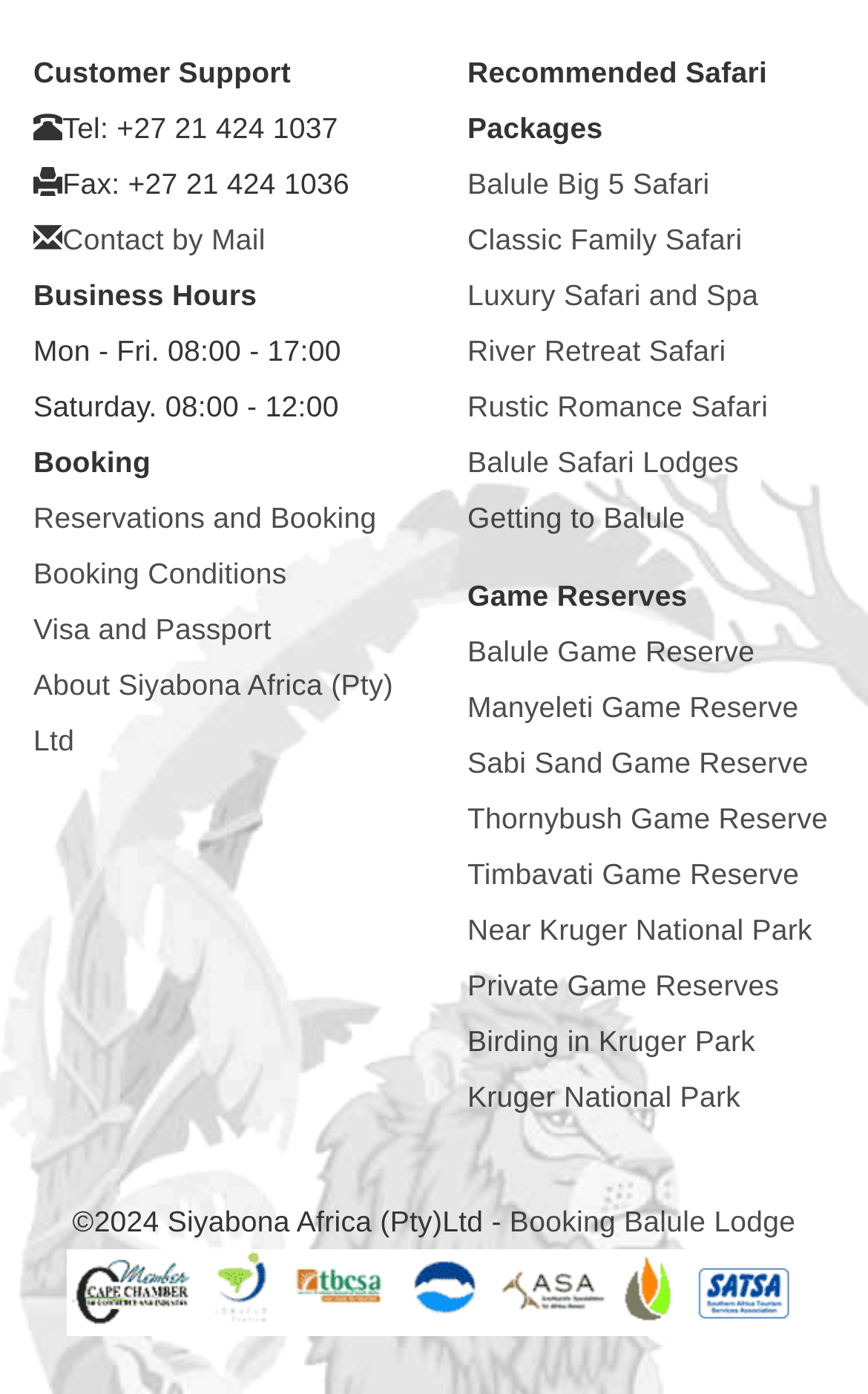What is the copyright year of Siyabona Africa (Pty) Ltd?
Give a single word or phrase answer based on the content of the image.

2024